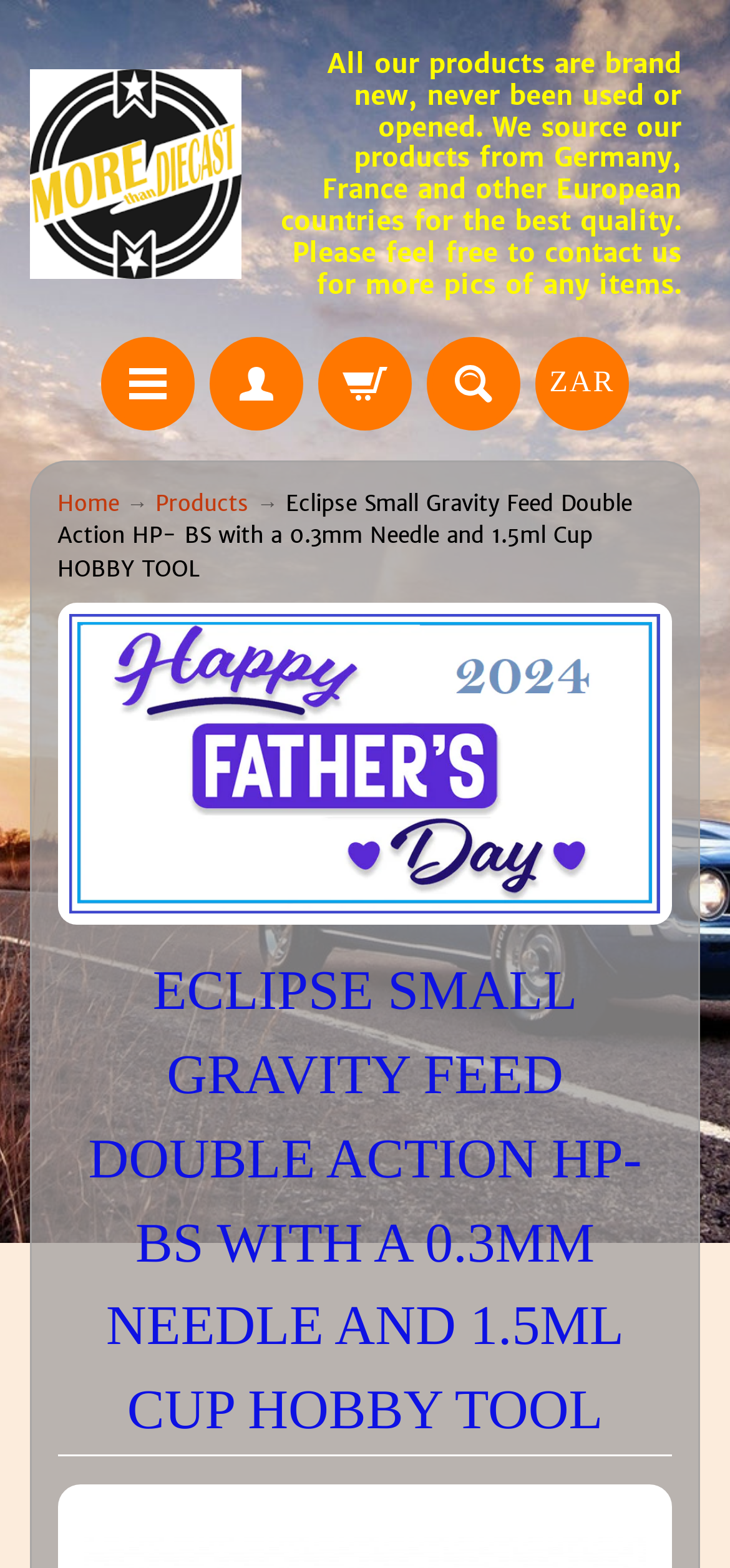Look at the image and write a detailed answer to the question: 
What is the main category of the product?

The static text 'Eclipse Small Gravity Feed Double Action HP- BS with a 0.3mm Needle and 1.5ml Cup HOBBY TOOL' indicates that the main category of the product is a hobby tool.